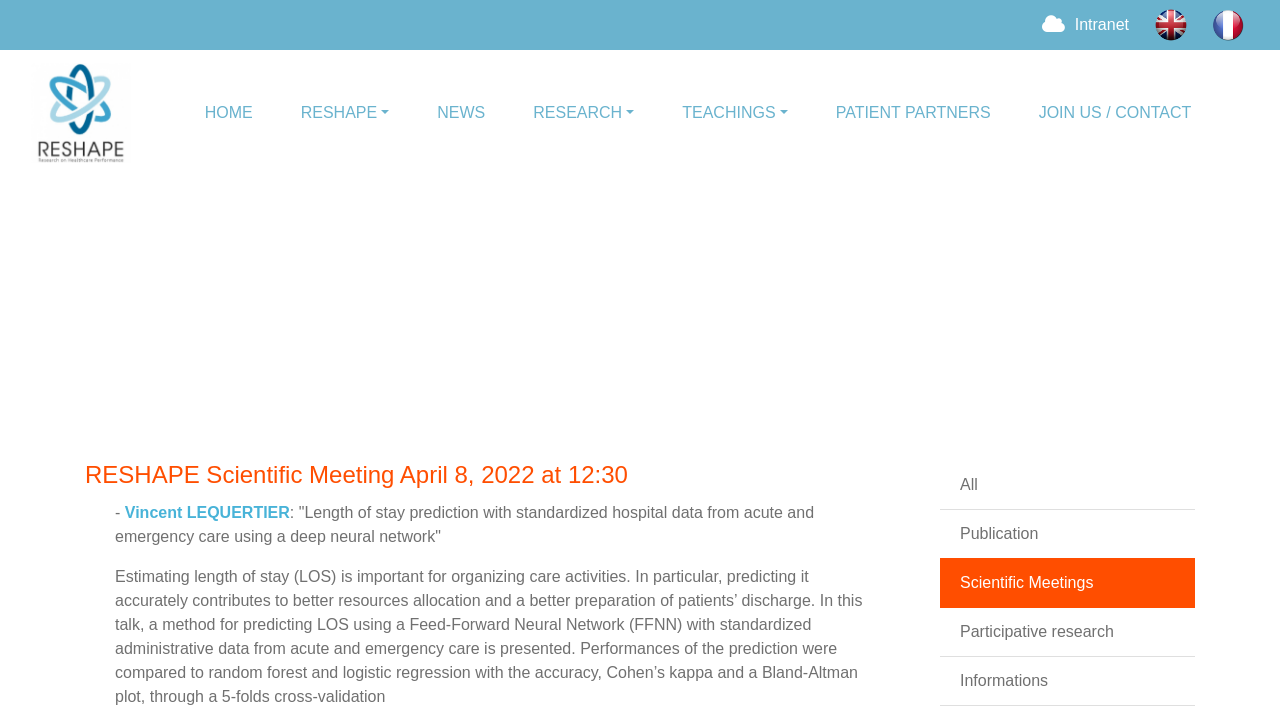Determine the bounding box coordinates of the region that needs to be clicked to achieve the task: "Contact us through phone".

None